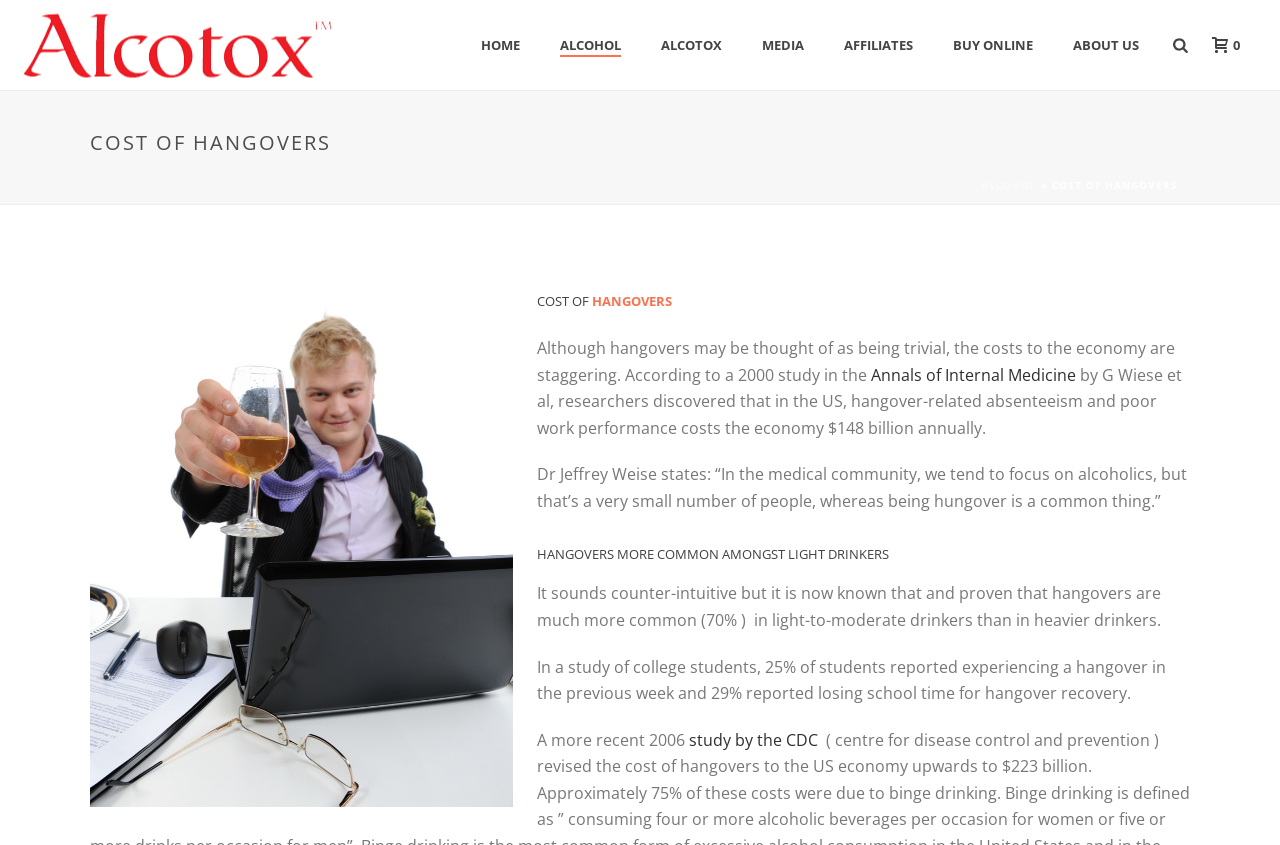Please give a succinct answer to the question in one word or phrase:
What percentage of light-to-moderate drinkers experience hangovers?

70%